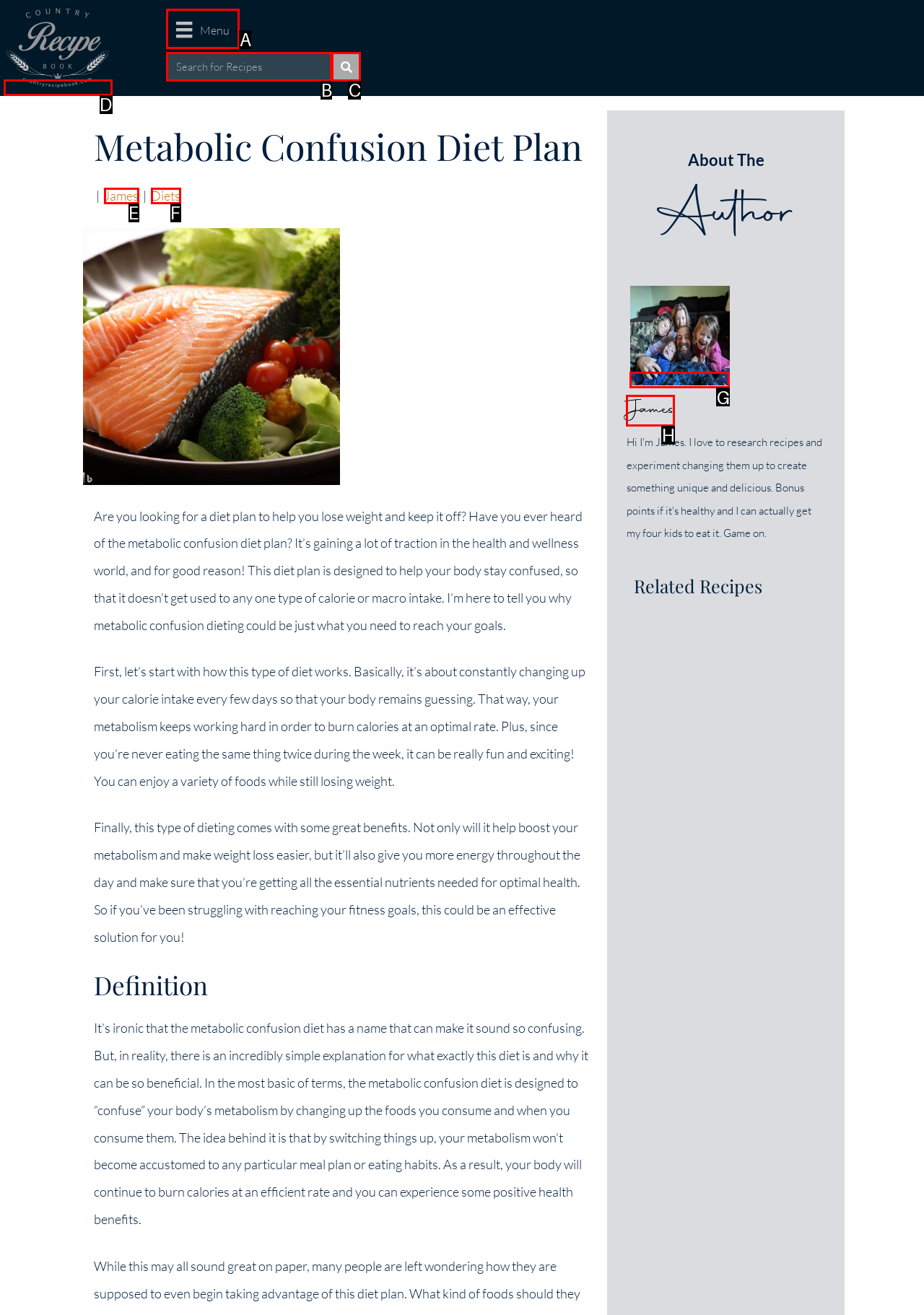Select the letter associated with the UI element you need to click to perform the following action: Click the menu button
Reply with the correct letter from the options provided.

A